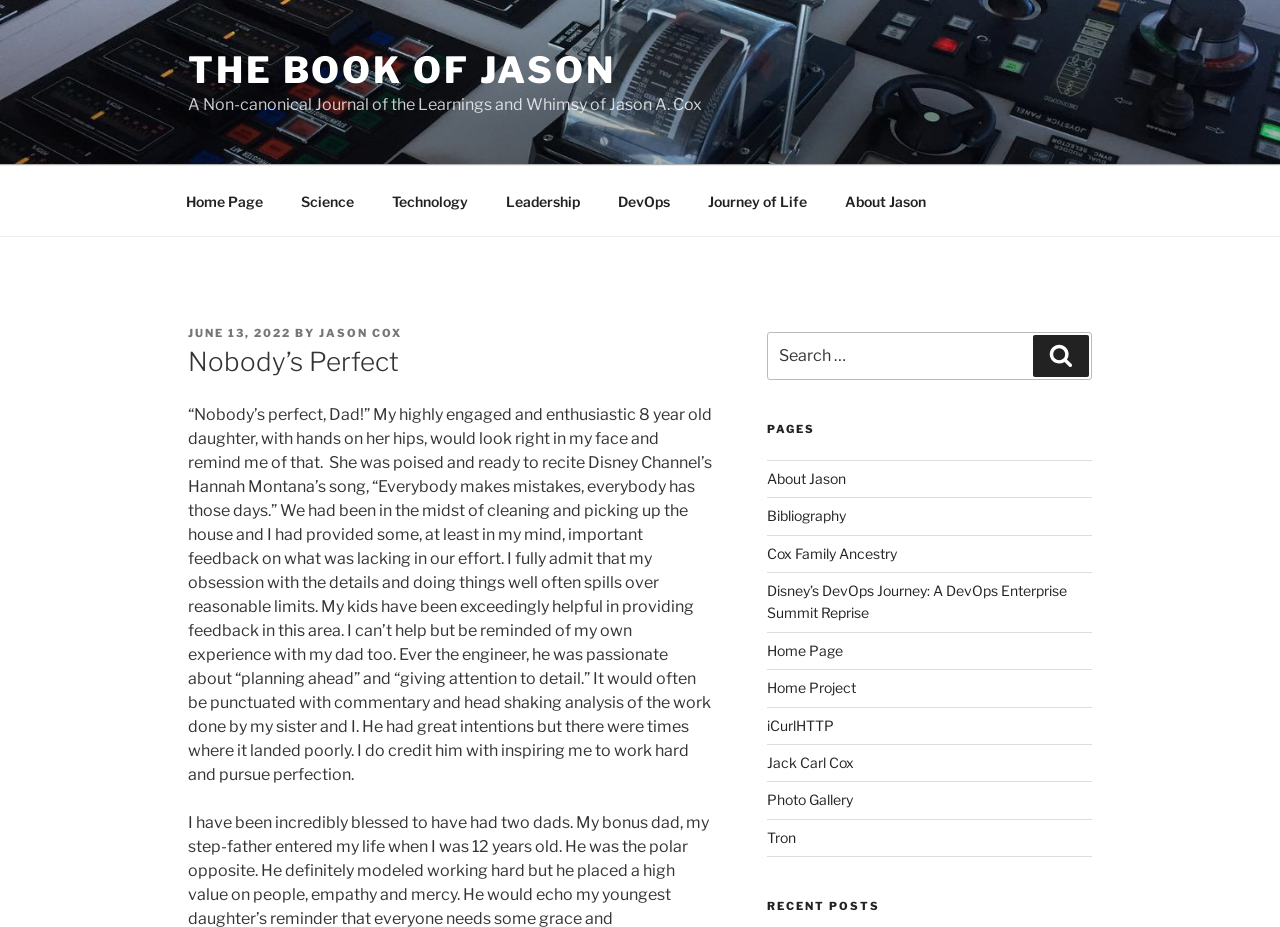Detail the webpage's structure and highlights in your description.

The webpage is titled "Nobody's Perfect – The Book of Jason" and features a personal blog or journal-style layout. At the top, there is a prominent link to "THE BOOK OF JASON" alongside a descriptive subtitle. Below this, a top menu navigation bar spans the width of the page, containing links to various categories such as "Home Page", "Science", "Technology", "Leadership", "DevOps", "Journey of Life", and "About Jason".

The main content area is divided into sections. The first section features a header with the title "Nobody's Perfect" and a brief story about the author's daughter reminding him that nobody is perfect. This is followed by a longer passage of text that discusses the author's experiences with his own father and his tendency to strive for perfection.

To the right of the main content area, there is a search bar with a label "Search for:" and a button to initiate the search. Below this, there is a section titled "PAGES" that contains a list of links to various pages on the website, including "About Jason", "Bibliography", and "Photo Gallery".

Further down the page, there is a section titled "RECENT POSTS", although the contents of this section are not specified in the provided accessibility tree.